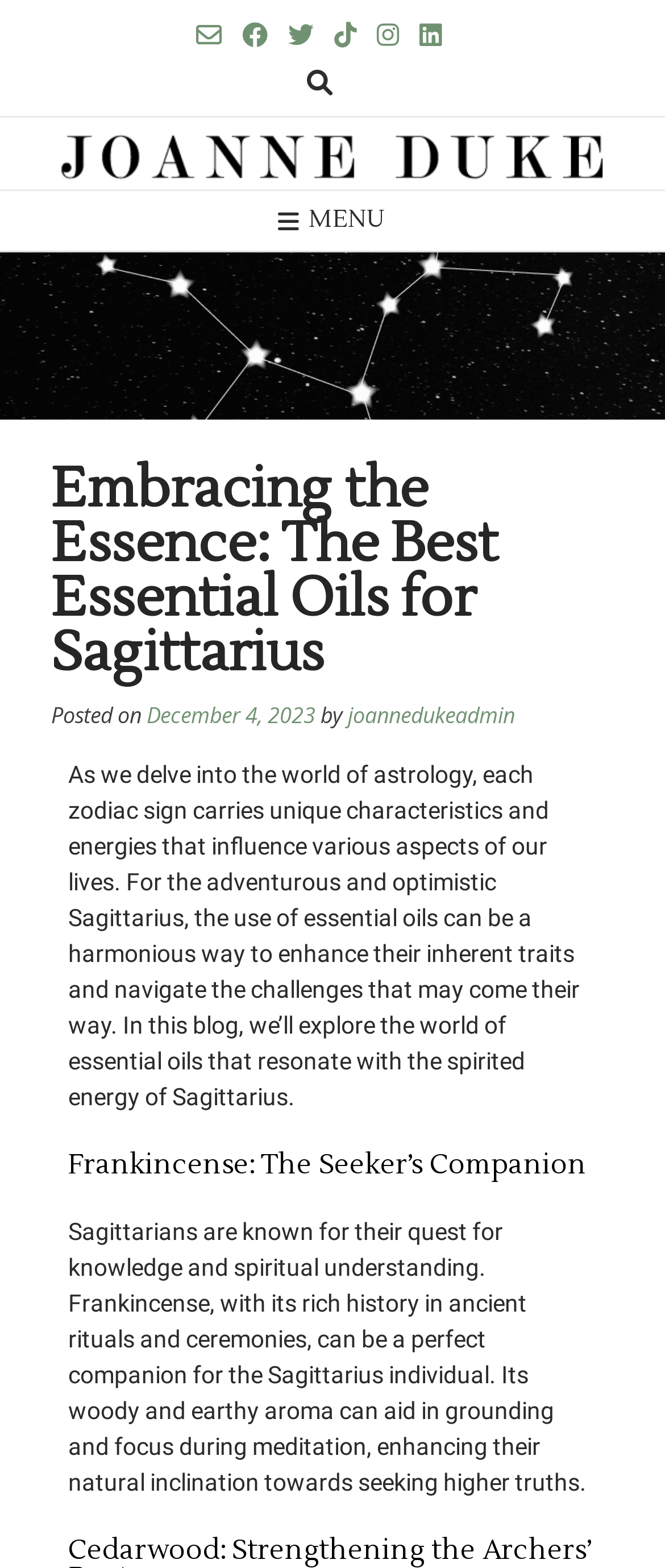What is the topic of the blog post?
Refer to the image and give a detailed response to the question.

I analyzed the content of the webpage and found that the blog post is discussing the best essential oils for Sagittarius individuals, which is the main topic of the post.